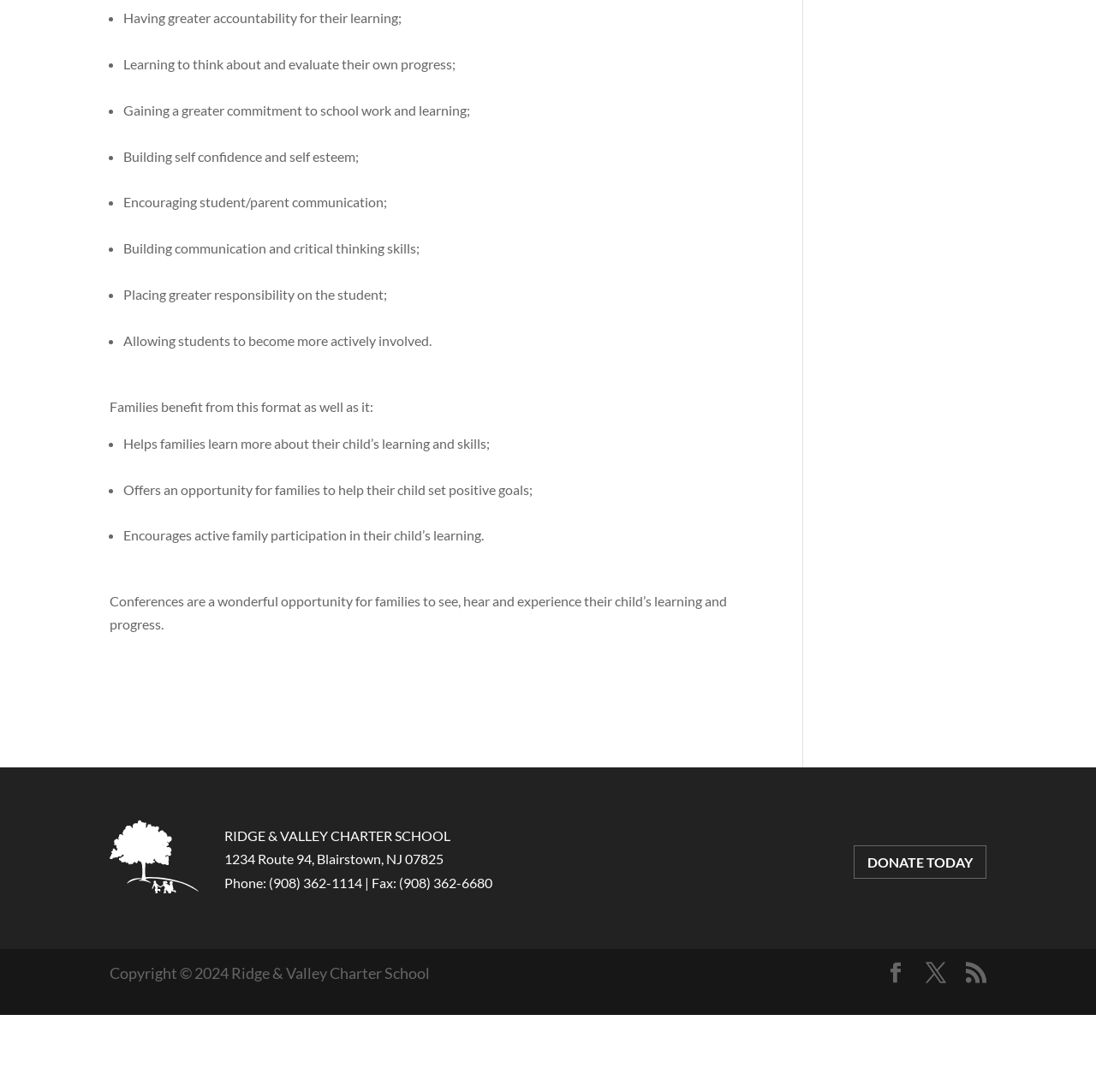What is the phone number of the school?
Refer to the image and provide a one-word or short phrase answer.

(908) 362-1114